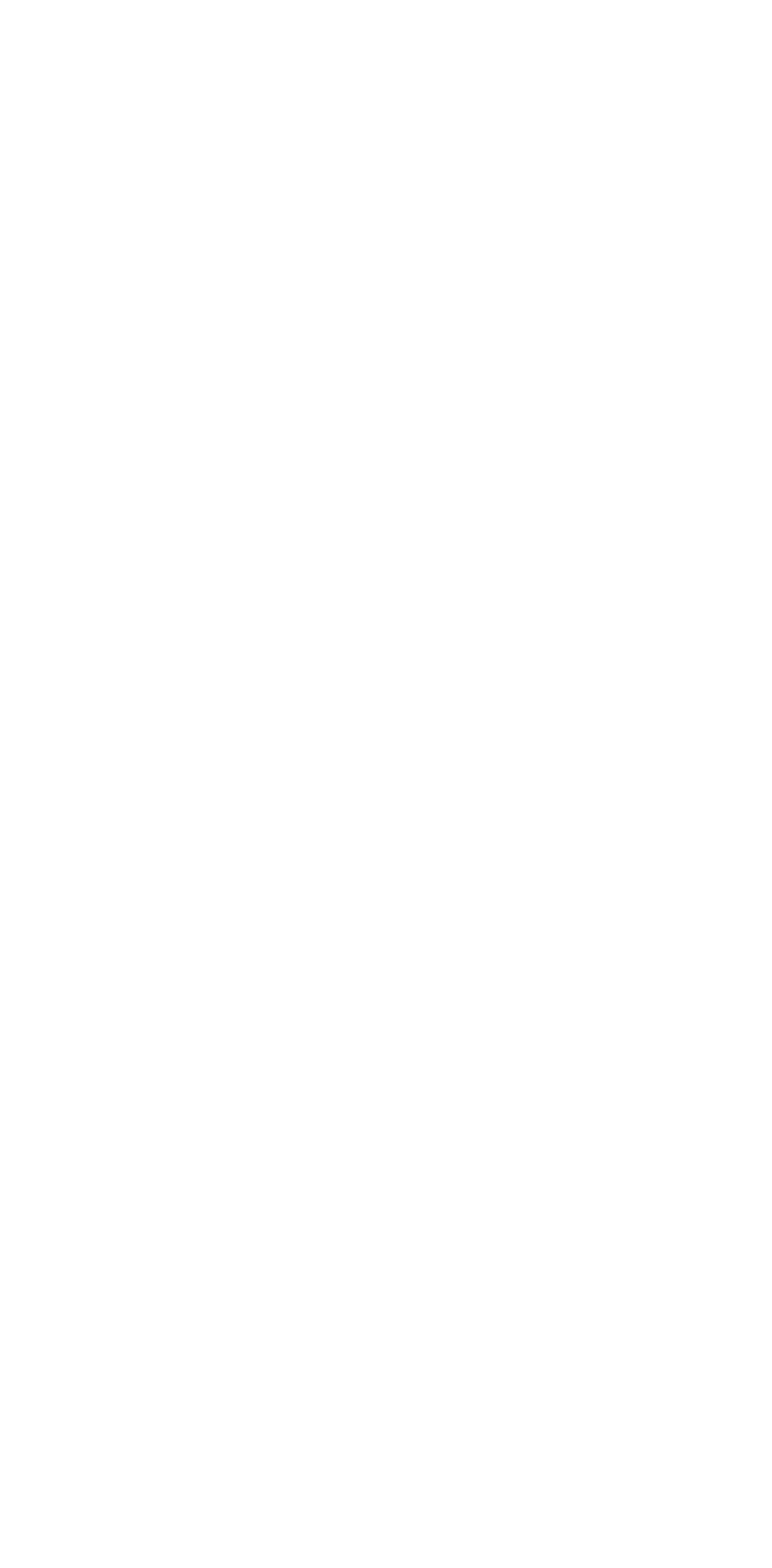What is the organization of the third person?
Answer with a single word or phrase by referring to the visual content.

Ardens Health - UAE